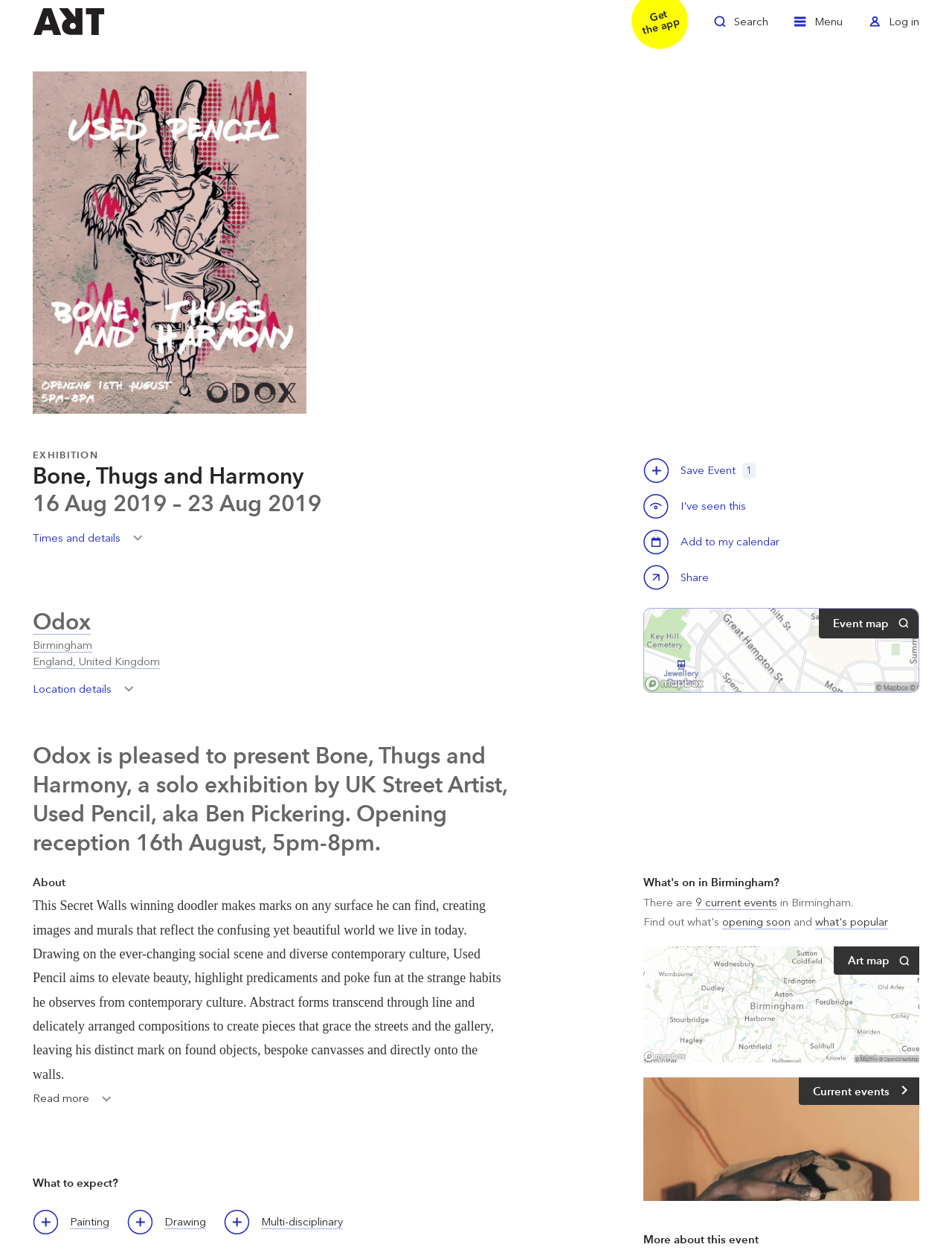Kindly provide the bounding box coordinates of the section you need to click on to fulfill the given instruction: "Save this event".

[0.676, 0.365, 0.703, 0.385]